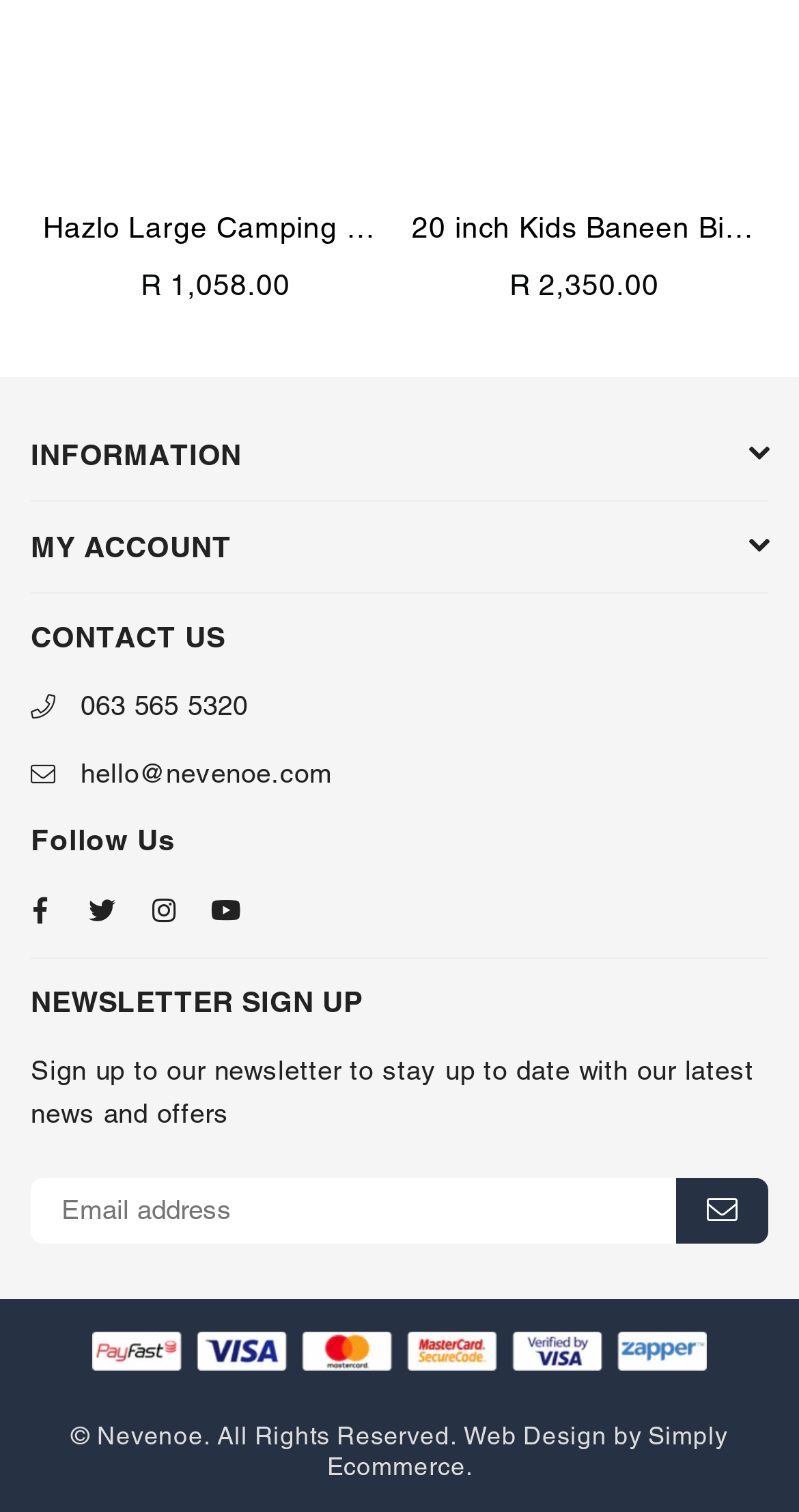Locate the bounding box coordinates of the element that should be clicked to execute the following instruction: "Click on the phone number".

[0.101, 0.457, 0.31, 0.477]